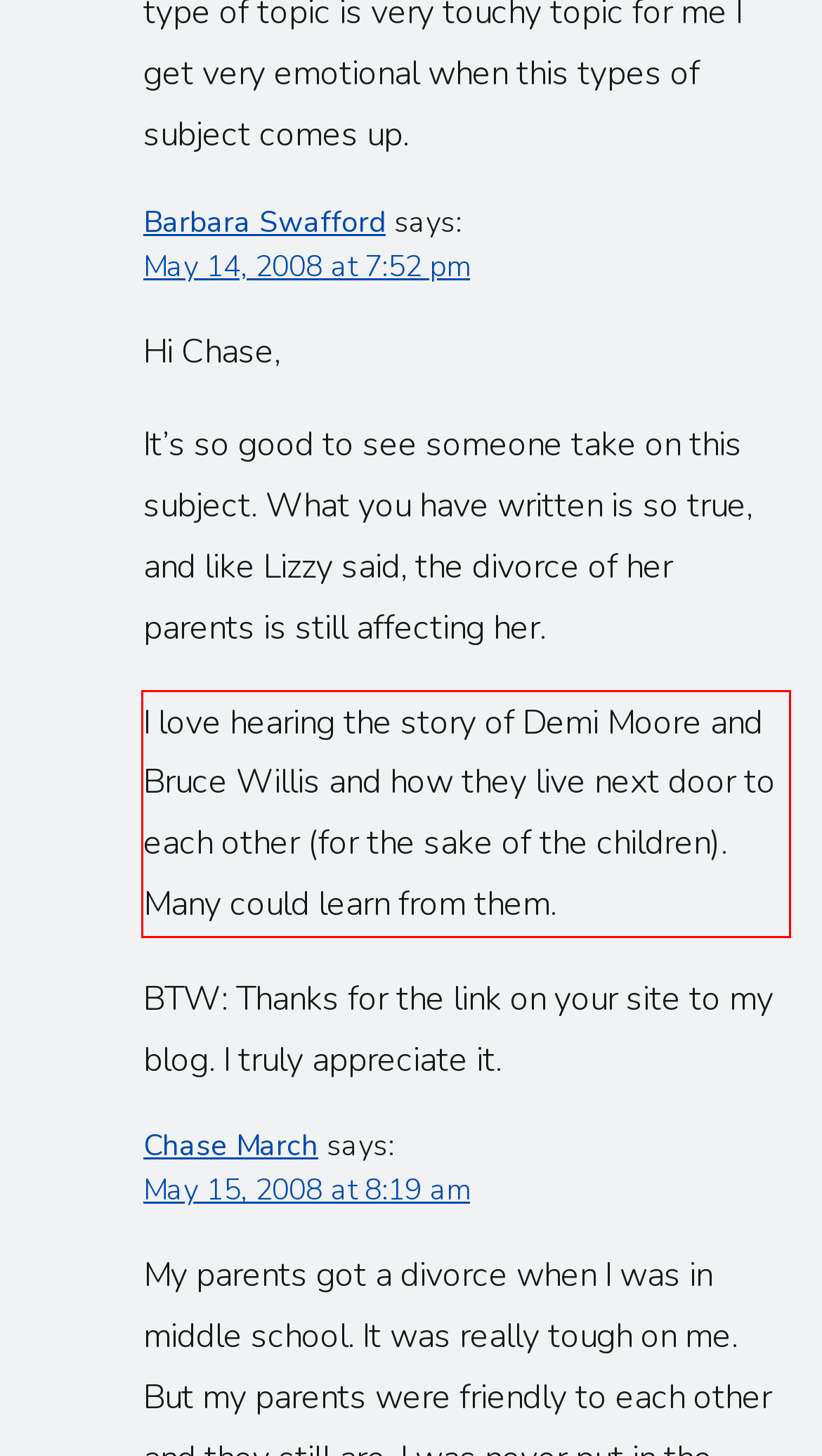Please extract the text content from the UI element enclosed by the red rectangle in the screenshot.

I love hearing the story of Demi Moore and Bruce Willis and how they live next door to each other (for the sake of the children). Many could learn from them.